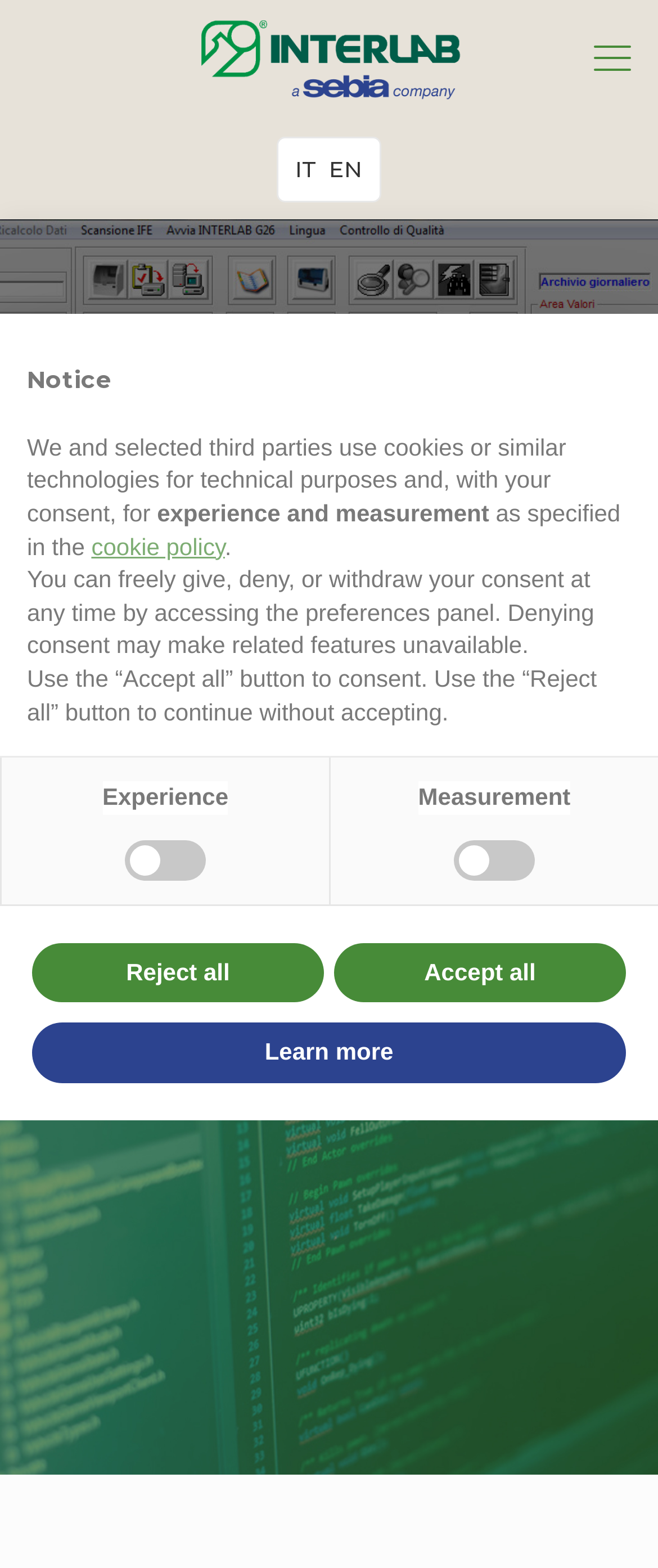Please determine the bounding box coordinates for the element that should be clicked to follow these instructions: "Click the Learn more button".

[0.049, 0.653, 0.951, 0.691]